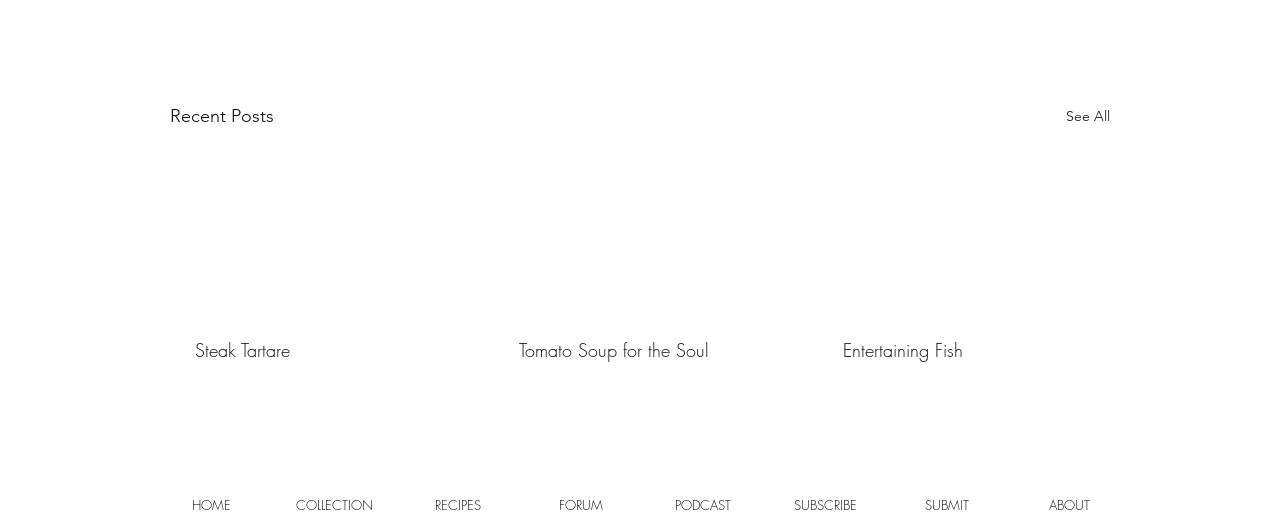Please pinpoint the bounding box coordinates for the region I should click to adhere to this instruction: "View the shopping cart".

None